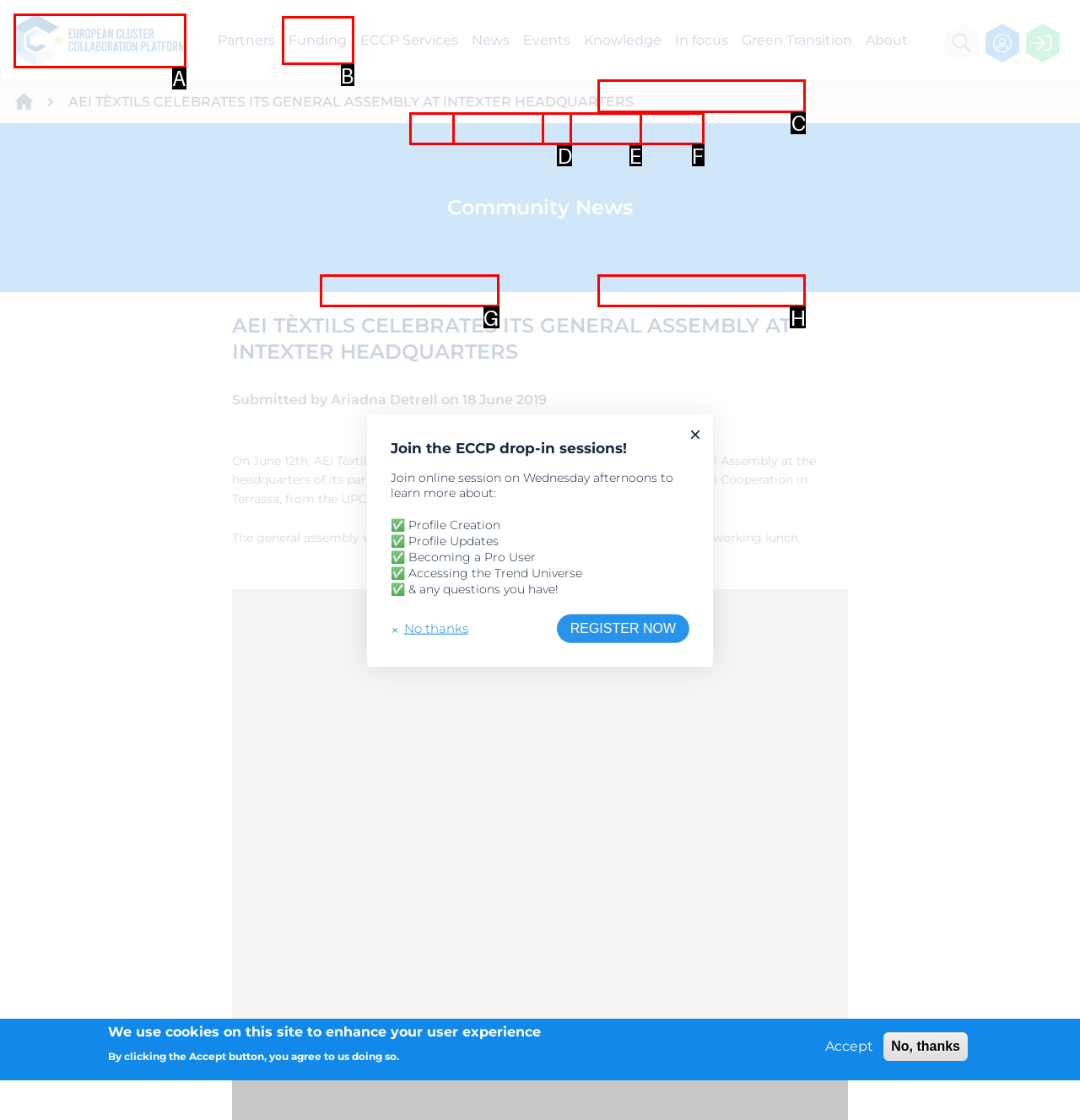Given the description: Funding, choose the HTML element that matches it. Indicate your answer with the letter of the option.

B